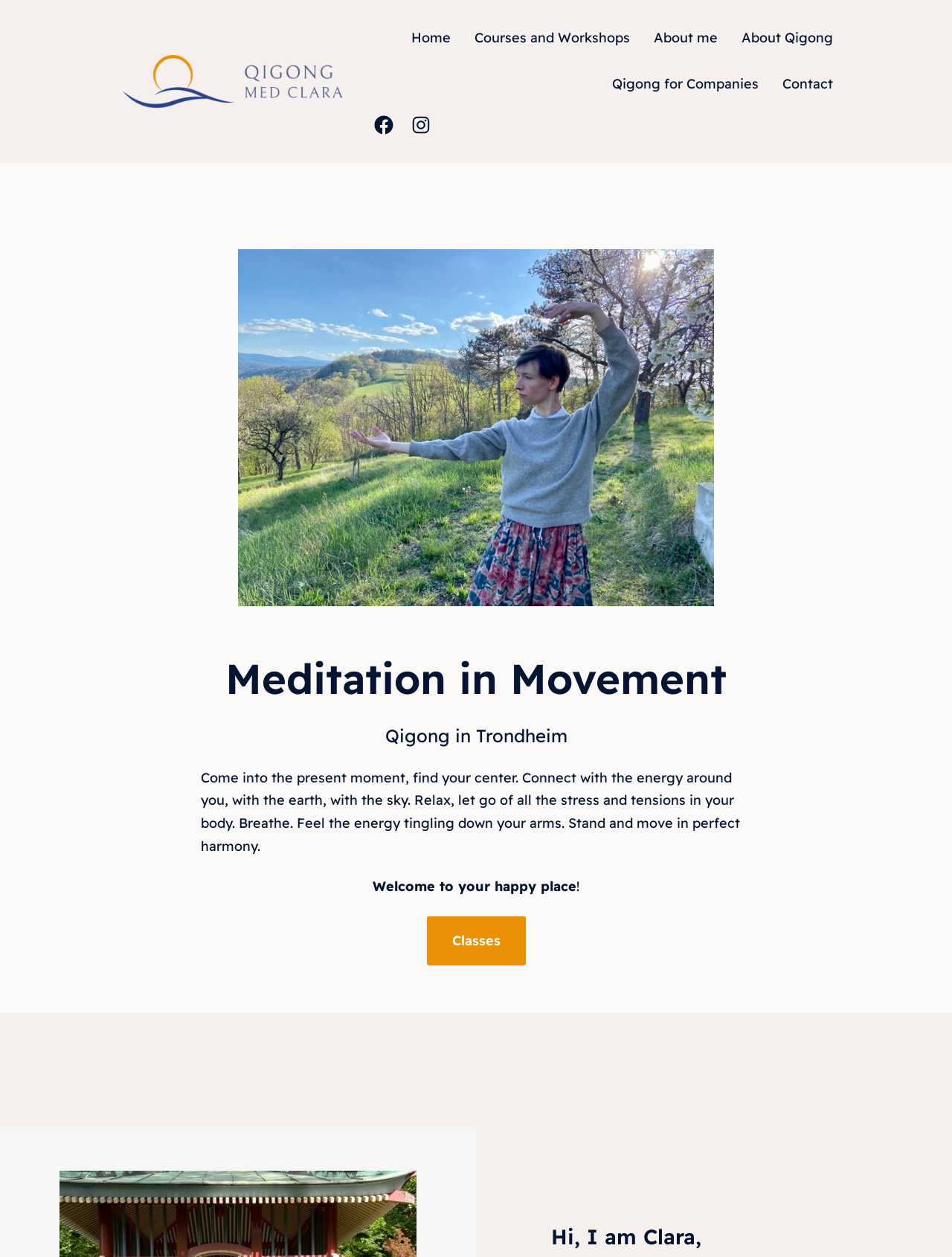Kindly determine the bounding box coordinates of the area that needs to be clicked to fulfill this instruction: "Click on the 'Search' button".

None